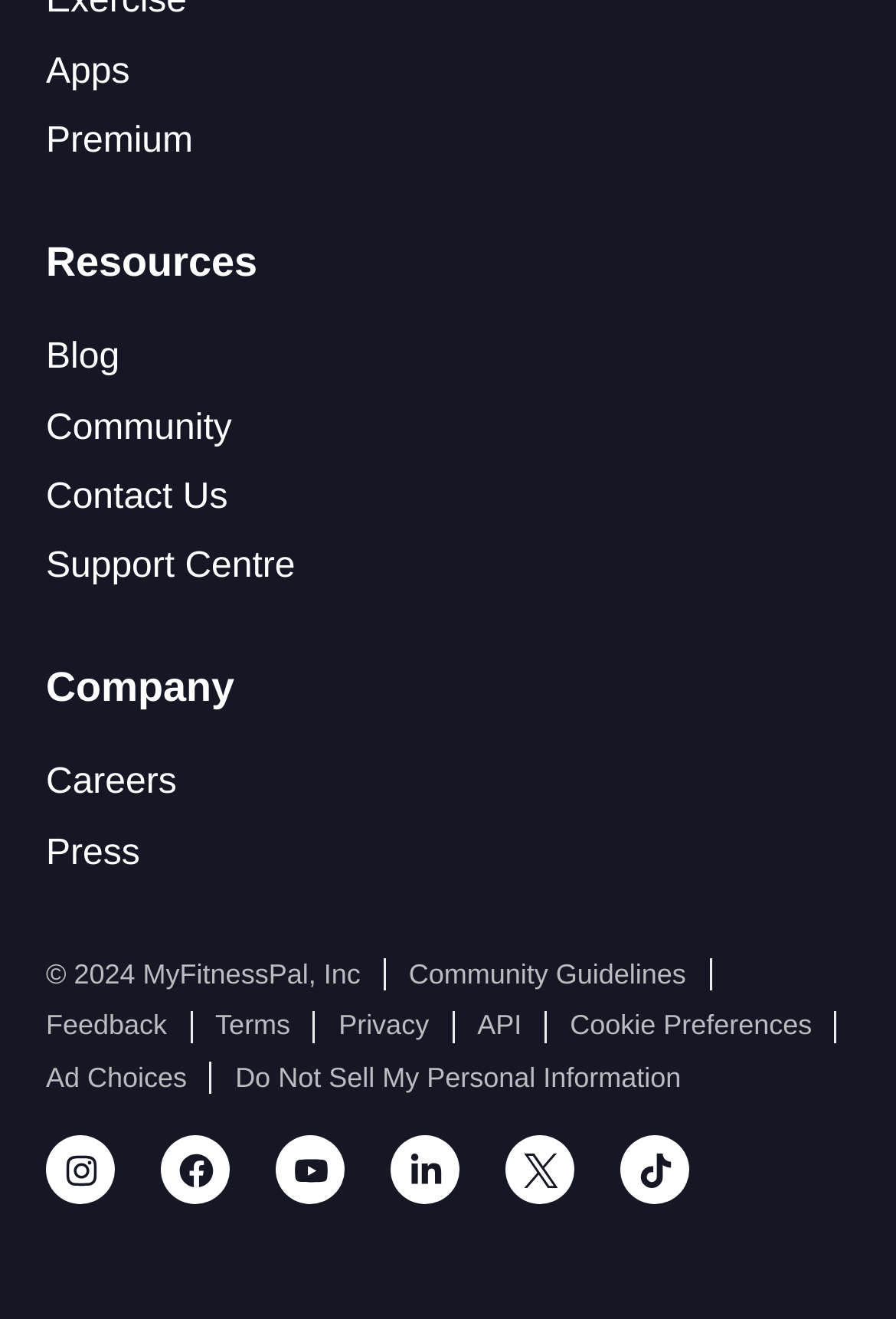Using the elements shown in the image, answer the question comprehensively: How many social media links are there?

I counted the number of social media links at the bottom of the webpage, which are Instagram, Facebook, Youtube, Linkedin-in, an unknown platform, Tiktok, and their corresponding images.